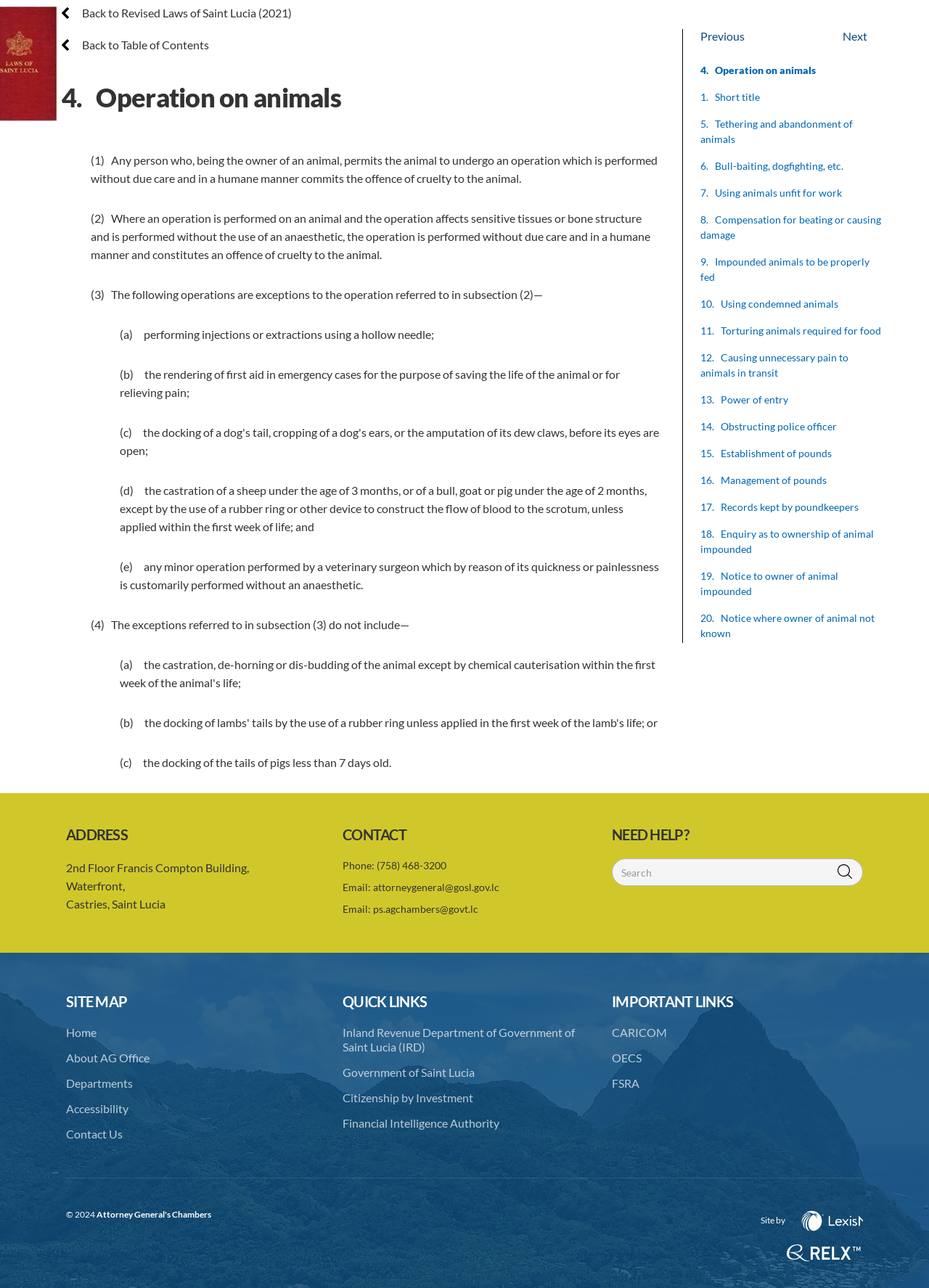Predict the bounding box of the UI element based on the description: "24. Animals not sold". The coordinates should be four float numbers between 0 and 1, formatted as [left, top, right, bottom].

[0.754, 0.57, 0.857, 0.58]